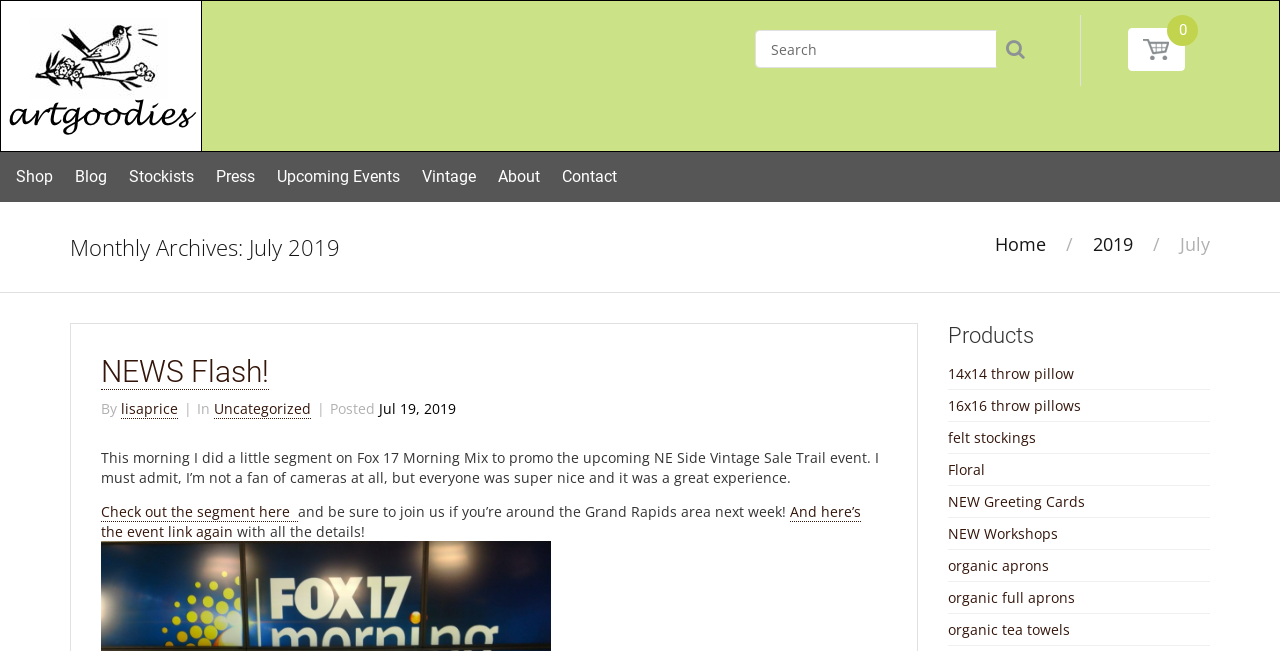What is the date of the blog post?
Deliver a detailed and extensive answer to the question.

I found the answer by looking at the blog post section, where it says 'Posted Jul 19, 2019'.